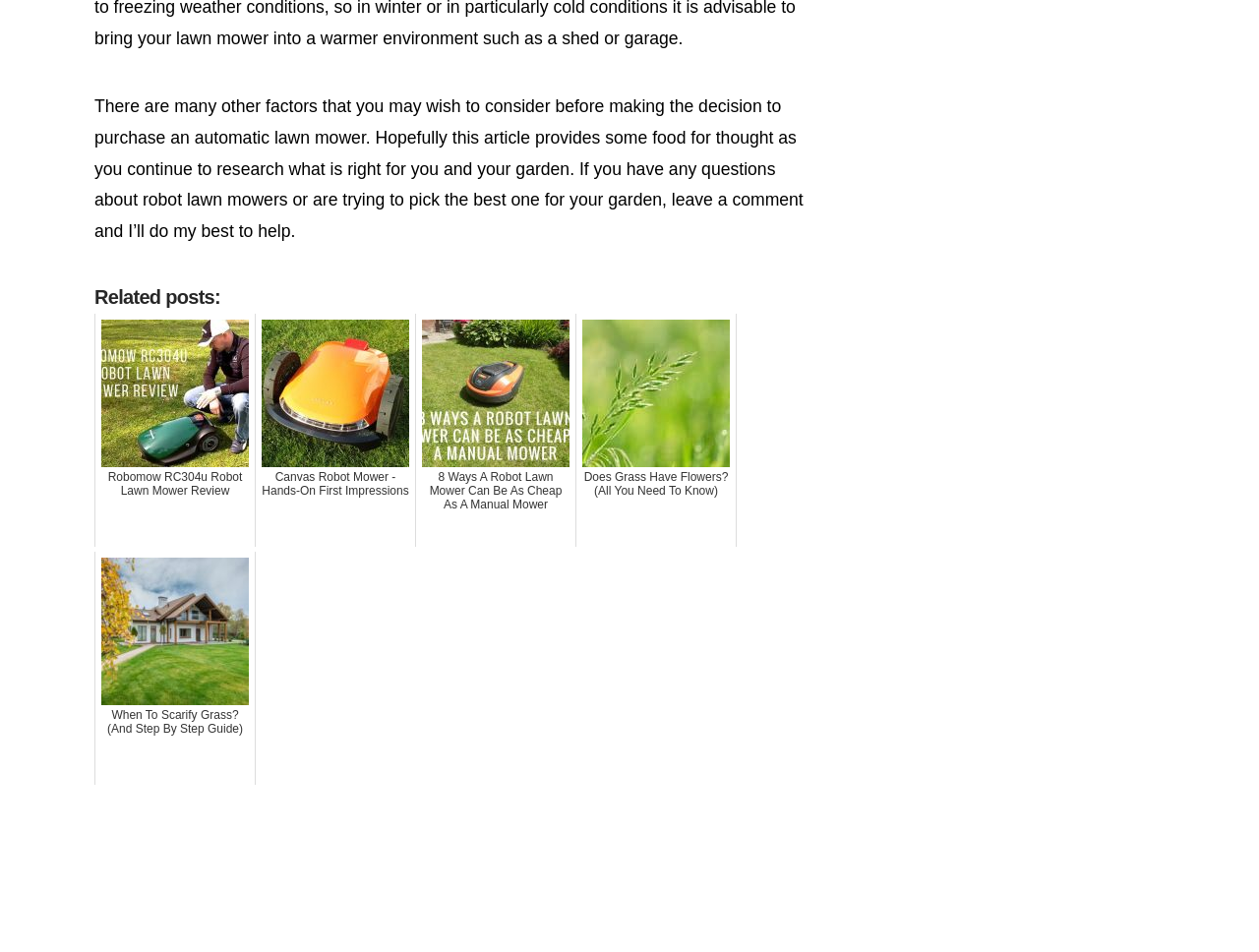Can the author help with questions about robot lawn mowers?
Look at the image and answer the question using a single word or phrase.

Yes